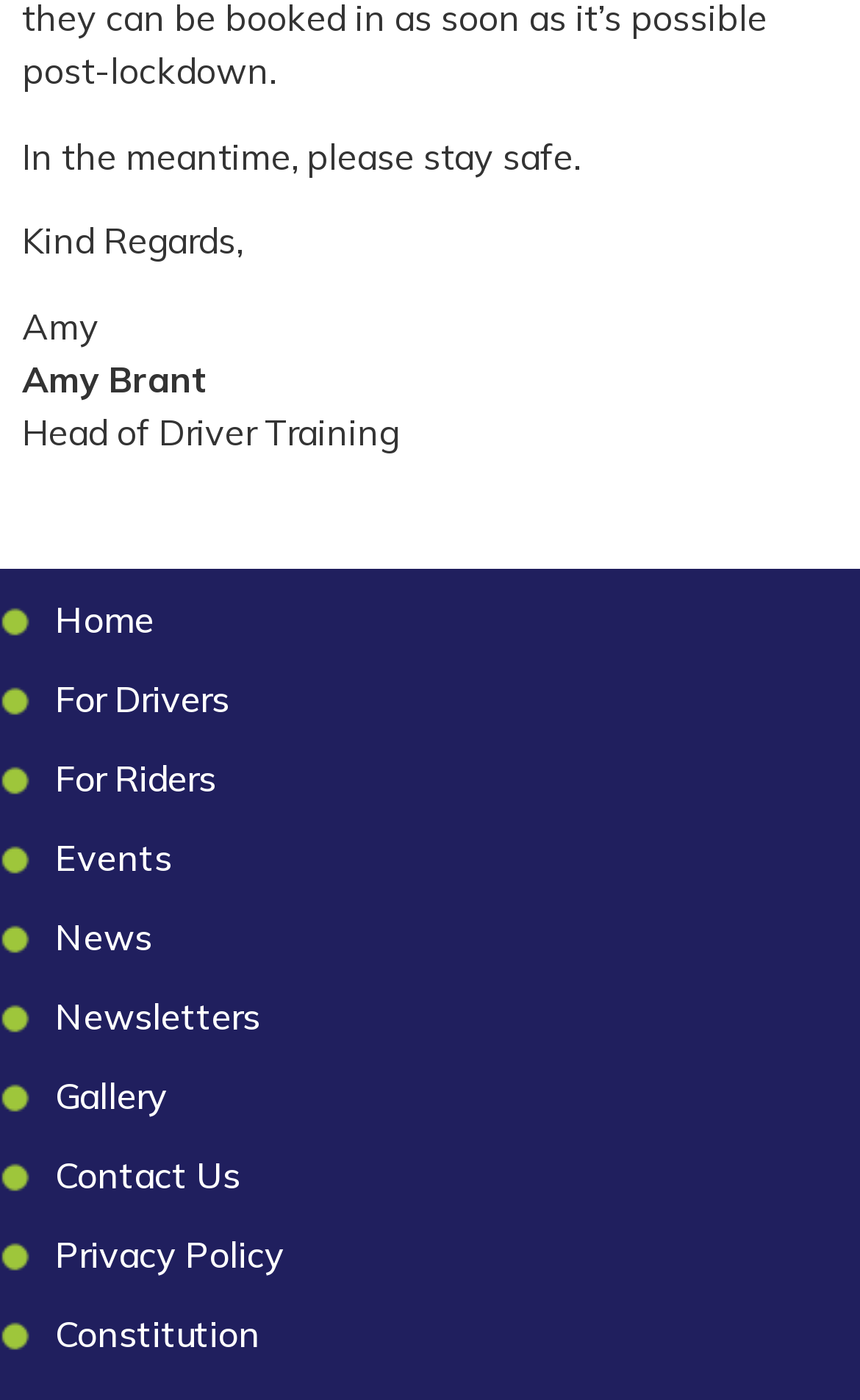Determine the bounding box coordinates of the region to click in order to accomplish the following instruction: "view gallery". Provide the coordinates as four float numbers between 0 and 1, specifically [left, top, right, bottom].

[0.026, 0.746, 1.0, 0.802]